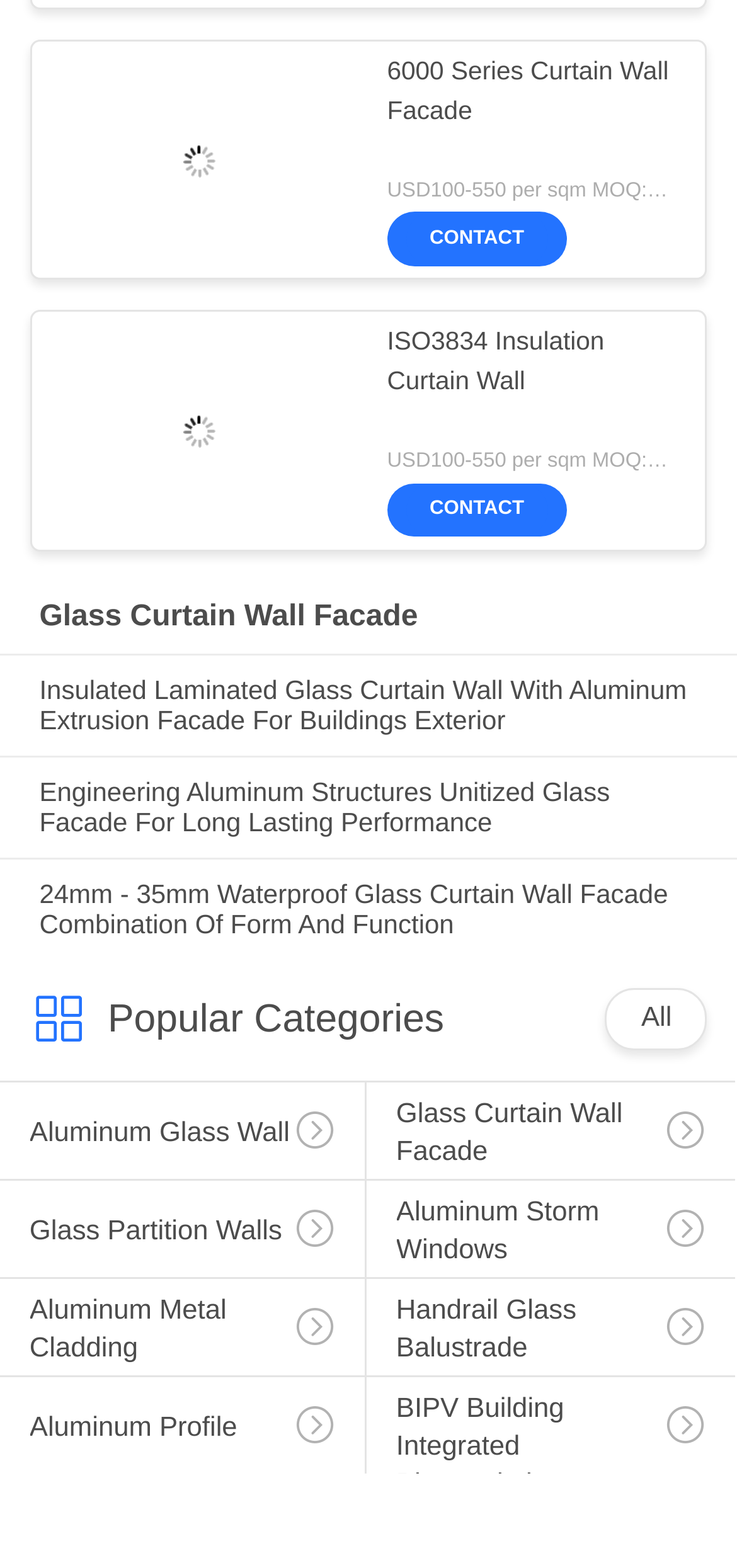Please find the bounding box coordinates of the element that must be clicked to perform the given instruction: "Click on the '6000 Series Curtain Wall Facade' link". The coordinates should be four float numbers from 0 to 1, i.e., [left, top, right, bottom].

[0.525, 0.034, 0.917, 0.109]